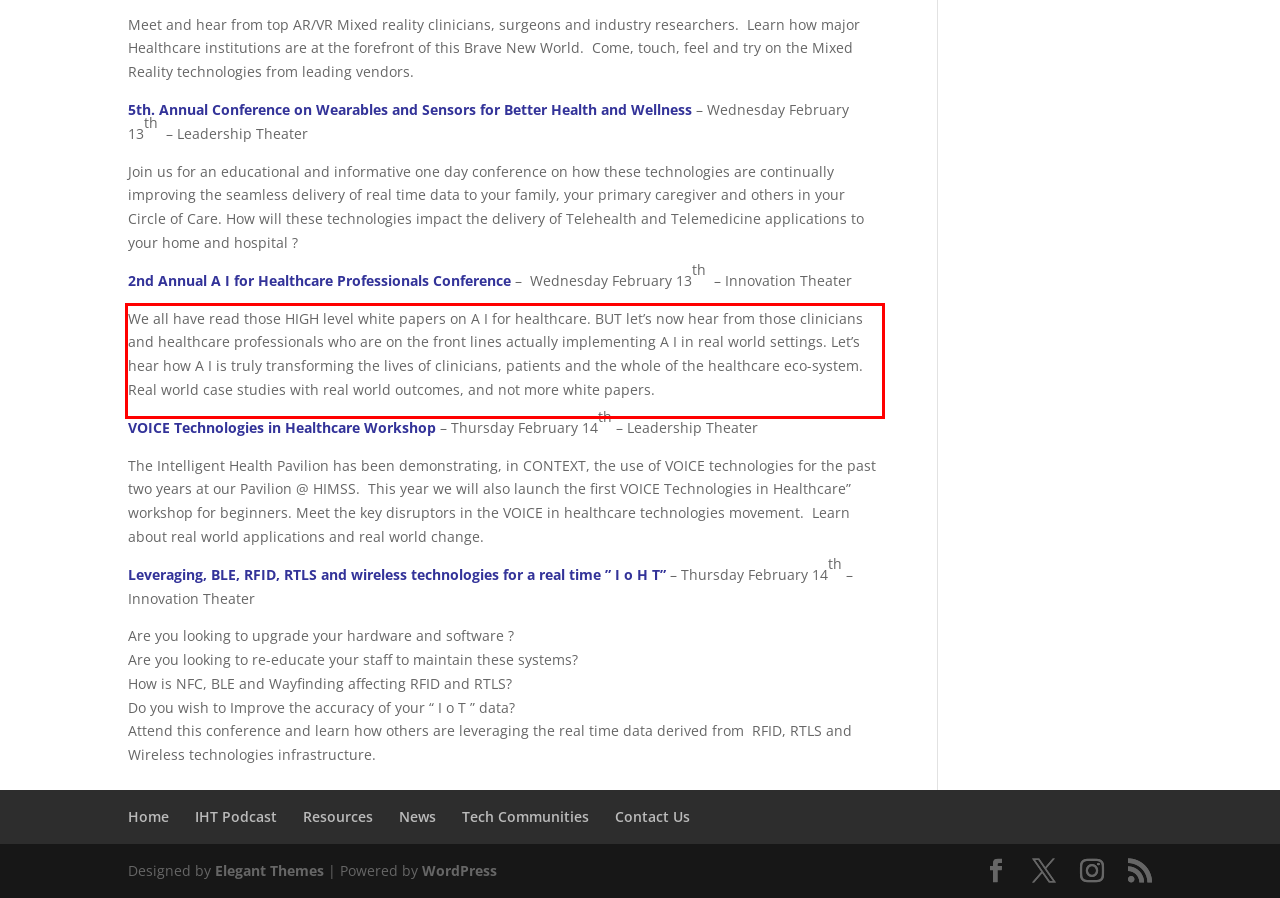Your task is to recognize and extract the text content from the UI element enclosed in the red bounding box on the webpage screenshot.

We all have read those HIGH level white papers on A I for healthcare. BUT let’s now hear from those clinicians and healthcare professionals who are on the front lines actually implementing A I in real world settings. Let’s hear how A I is truly transforming the lives of clinicians, patients and the whole of the healthcare eco-system. Real world case studies with real world outcomes, and not more white papers.